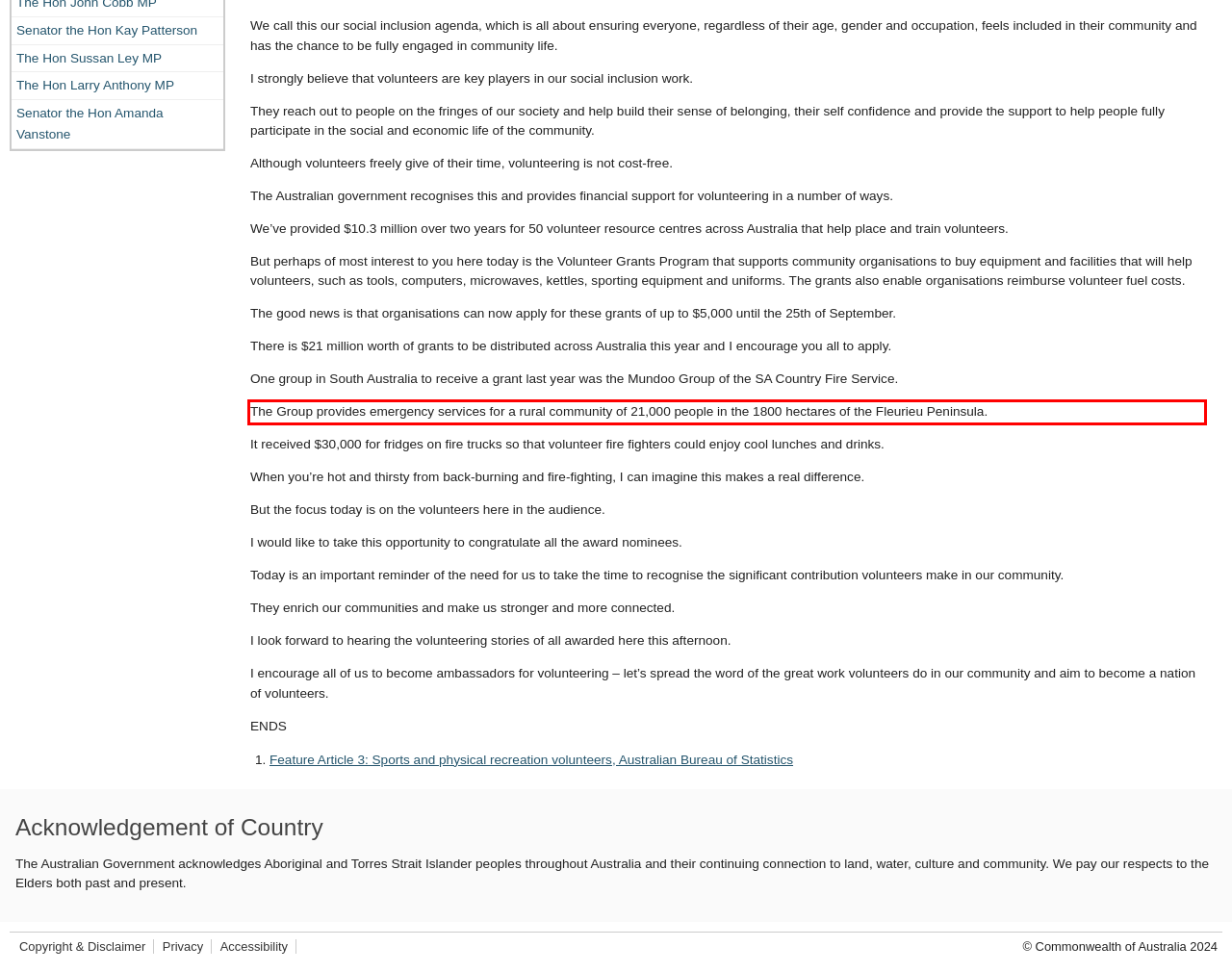Inspect the webpage screenshot that has a red bounding box and use OCR technology to read and display the text inside the red bounding box.

The Group provides emergency services for a rural community of 21,000 people in the 1800 hectares of the Fleurieu Peninsula.